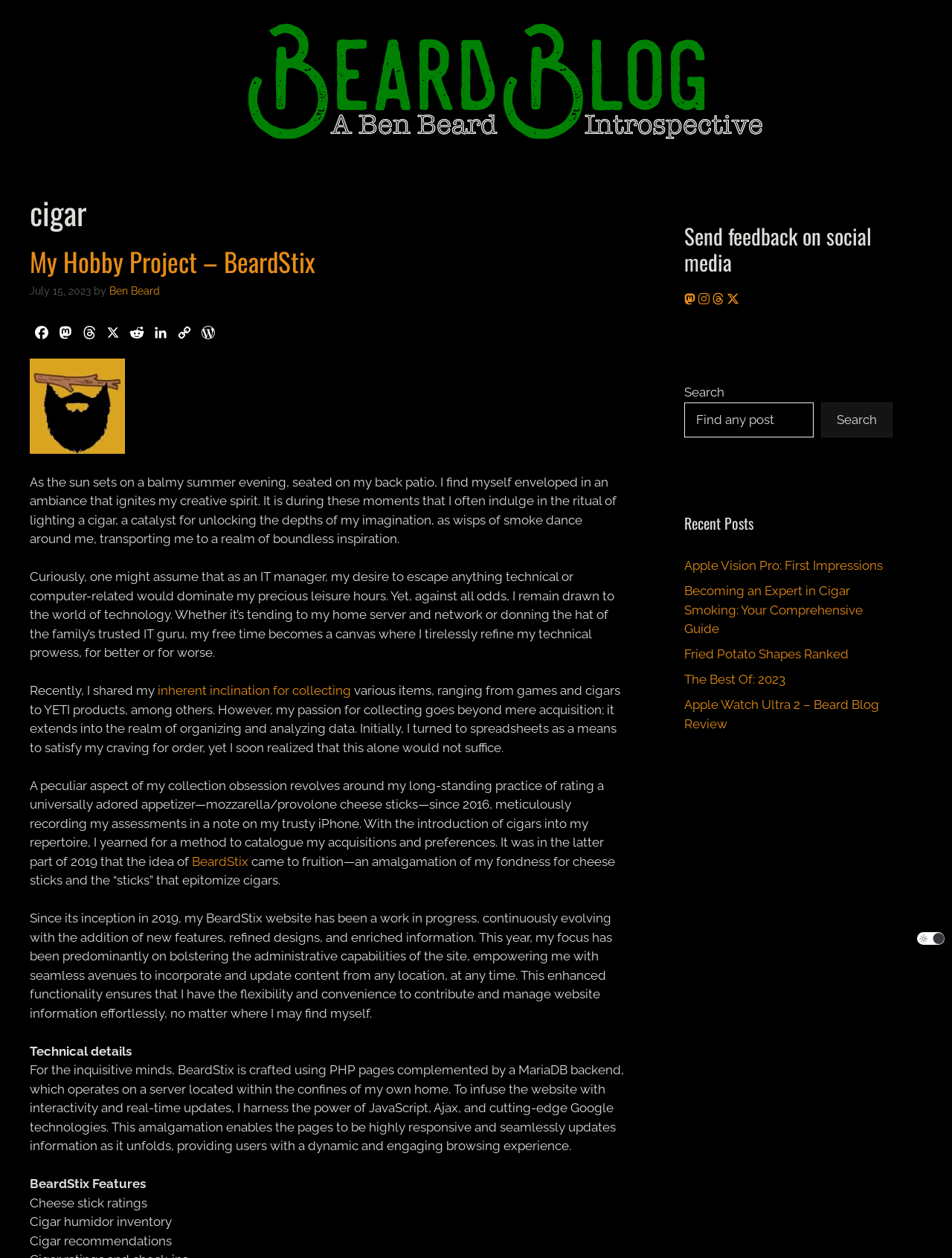Provide the bounding box coordinates for the UI element that is described as: "Apple Vision Pro: First Impressions".

[0.719, 0.444, 0.927, 0.455]